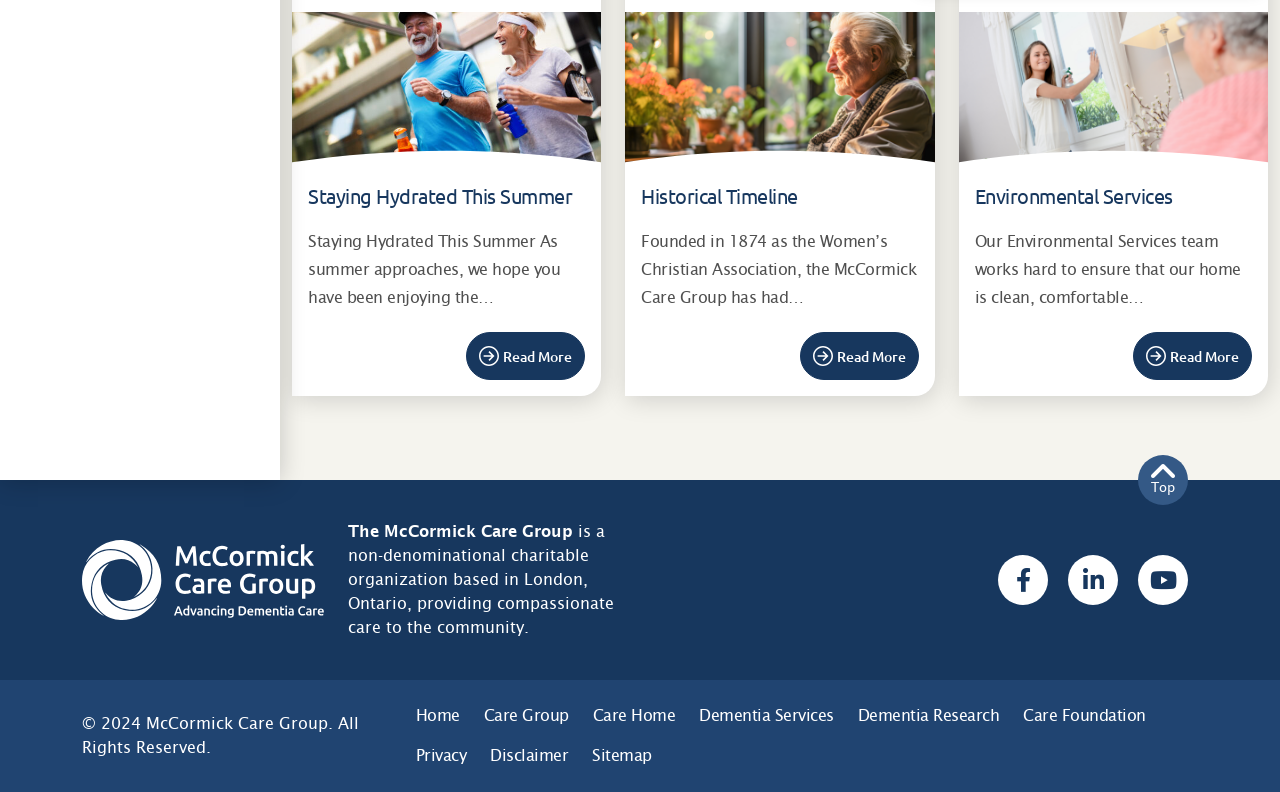Please mark the clickable region by giving the bounding box coordinates needed to complete this instruction: "Learn about Historical Timeline".

[0.625, 0.42, 0.718, 0.48]